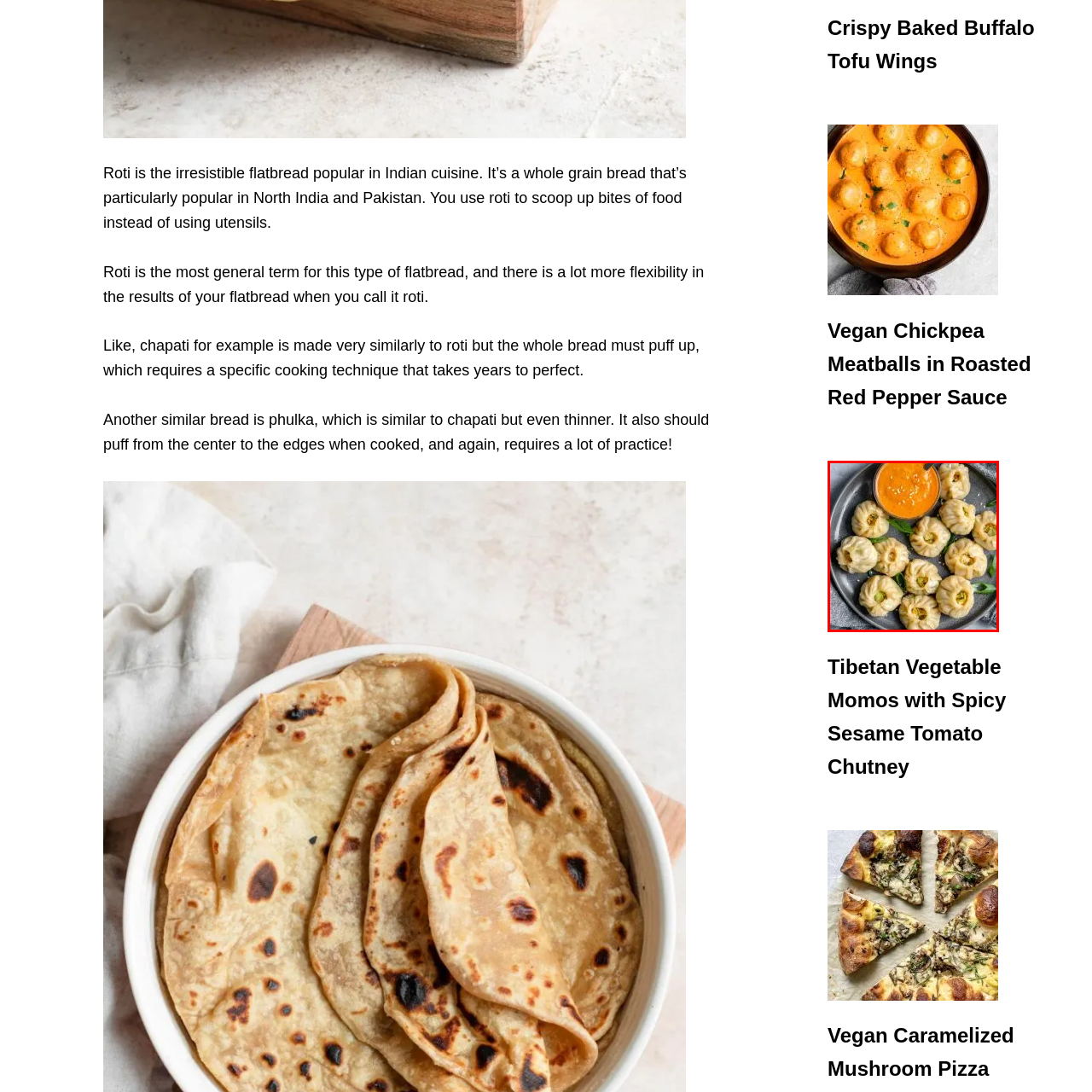Give a comprehensive description of the picture highlighted by the red border.

The image features a delicious plate of Tibetan vegetable momos, a traditional dumpling popular in Tibetan cuisine. Arranged on a round gray platter, the momos are beautifully crafted, showcasing their pleated edges and round shape. Accompanying the dumplings is a small bowl of spicy sesame tomato chutney, its vibrant orange color contrasting with the pale dumplings. Garnished with a sprinkle of sesame seeds, the chutney adds a flavorful dip to enhance the dining experience. Scattered around the plate are fresh green leaves, adding a touch of freshness and appealing presentation to this appetizing dish.